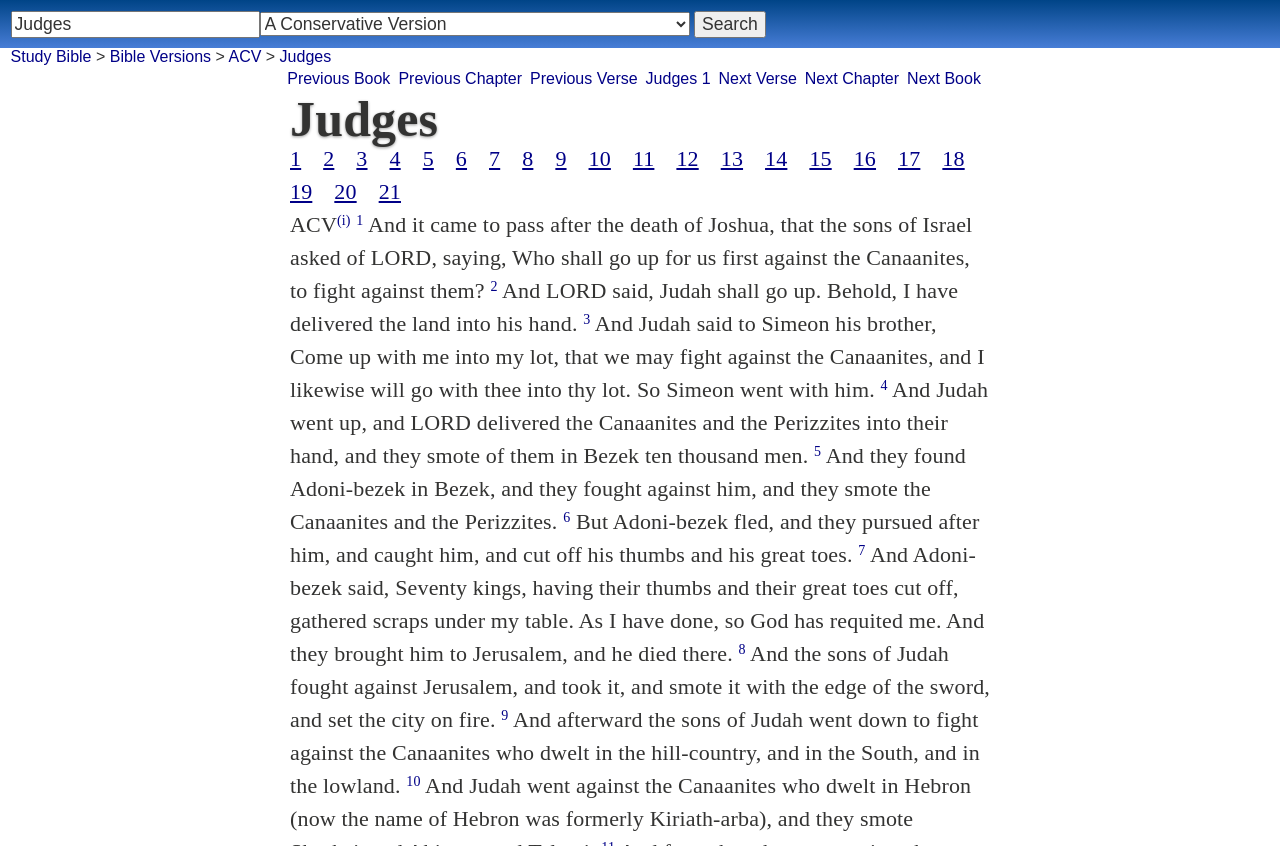What is the text of the first verse?
Analyze the screenshot and provide a detailed answer to the question.

The text of the first verse can be found in the static text element below the chapter navigation section, and it is 'And it came to pass after the death of Joshua, that the sons of Israel asked of LORD, saying, Who shall go up for us first against the Canaanites, to fight against them?'